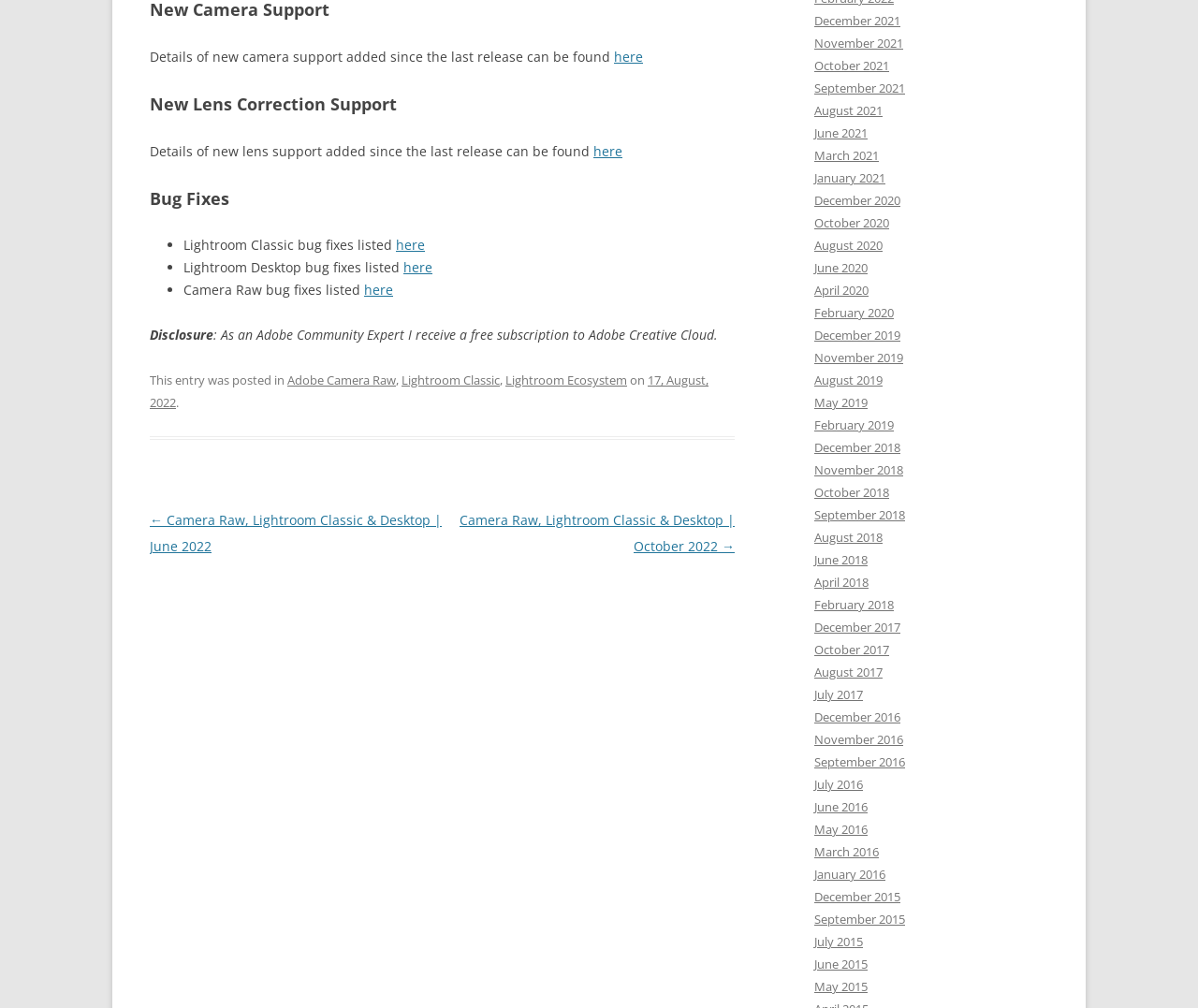Please identify the bounding box coordinates of the element on the webpage that should be clicked to follow this instruction: "Click on 'here' to view new lens support details". The bounding box coordinates should be given as four float numbers between 0 and 1, formatted as [left, top, right, bottom].

[0.495, 0.141, 0.52, 0.158]